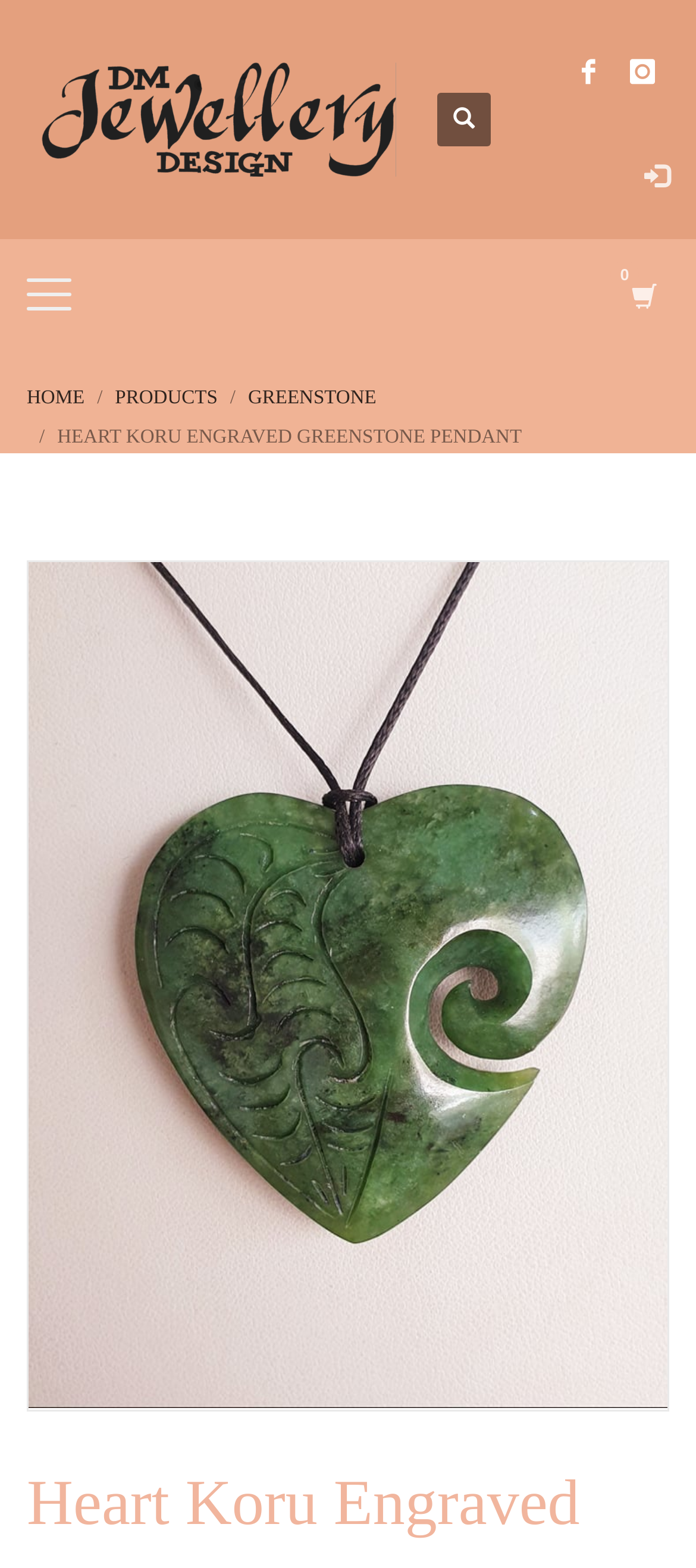Locate the bounding box coordinates of the area where you should click to accomplish the instruction: "visit DM Jewellery Design website".

[0.038, 0.04, 0.585, 0.112]